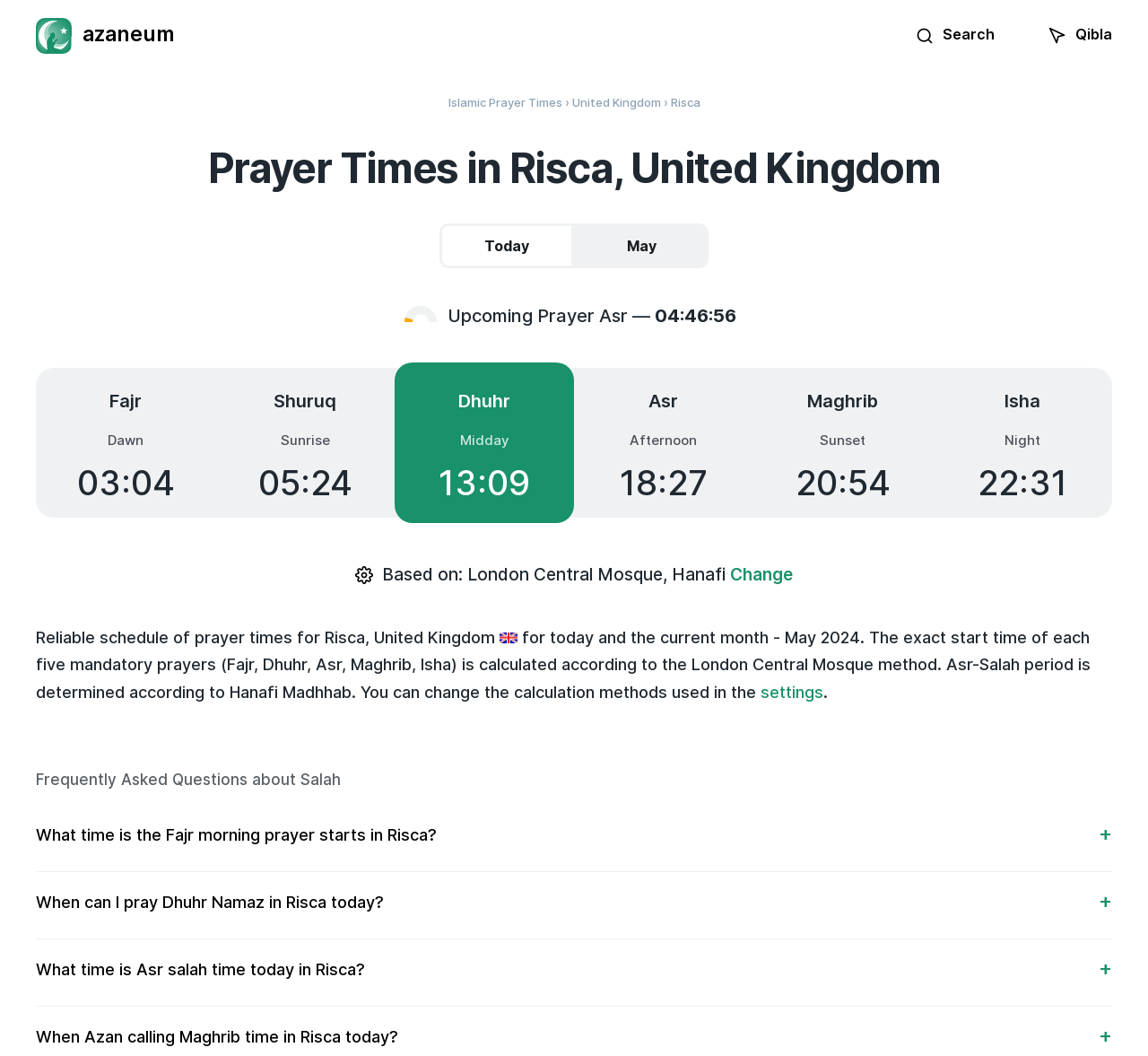Find and indicate the bounding box coordinates of the region you should select to follow the given instruction: "Search for prayer times".

[0.798, 0.024, 0.866, 0.044]